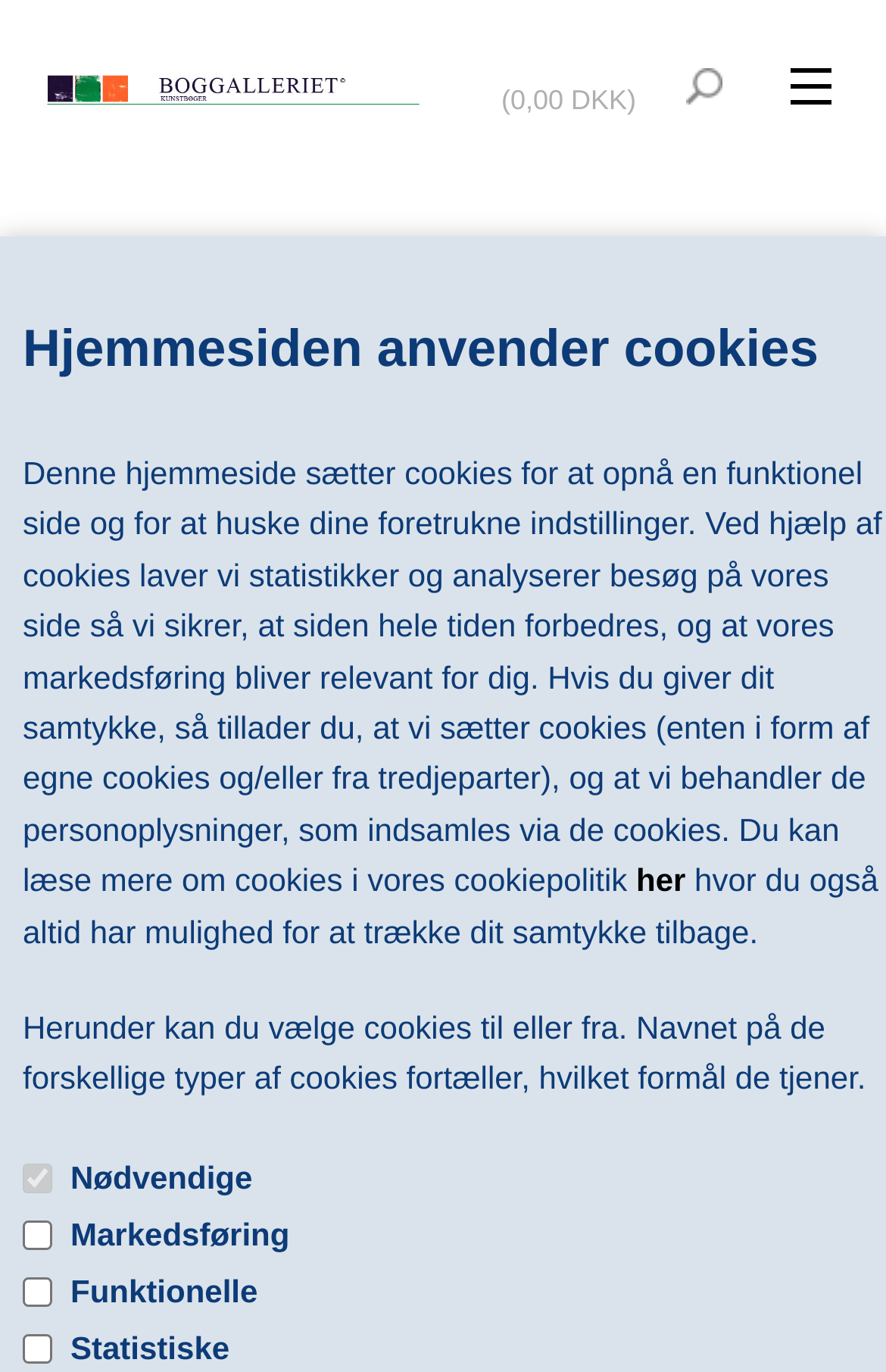Pinpoint the bounding box coordinates of the clickable element needed to complete the instruction: "Click on VIS KURV". The coordinates should be provided as four float numbers between 0 and 1: [left, top, right, bottom].

[0.575, 0.04, 0.718, 0.063]